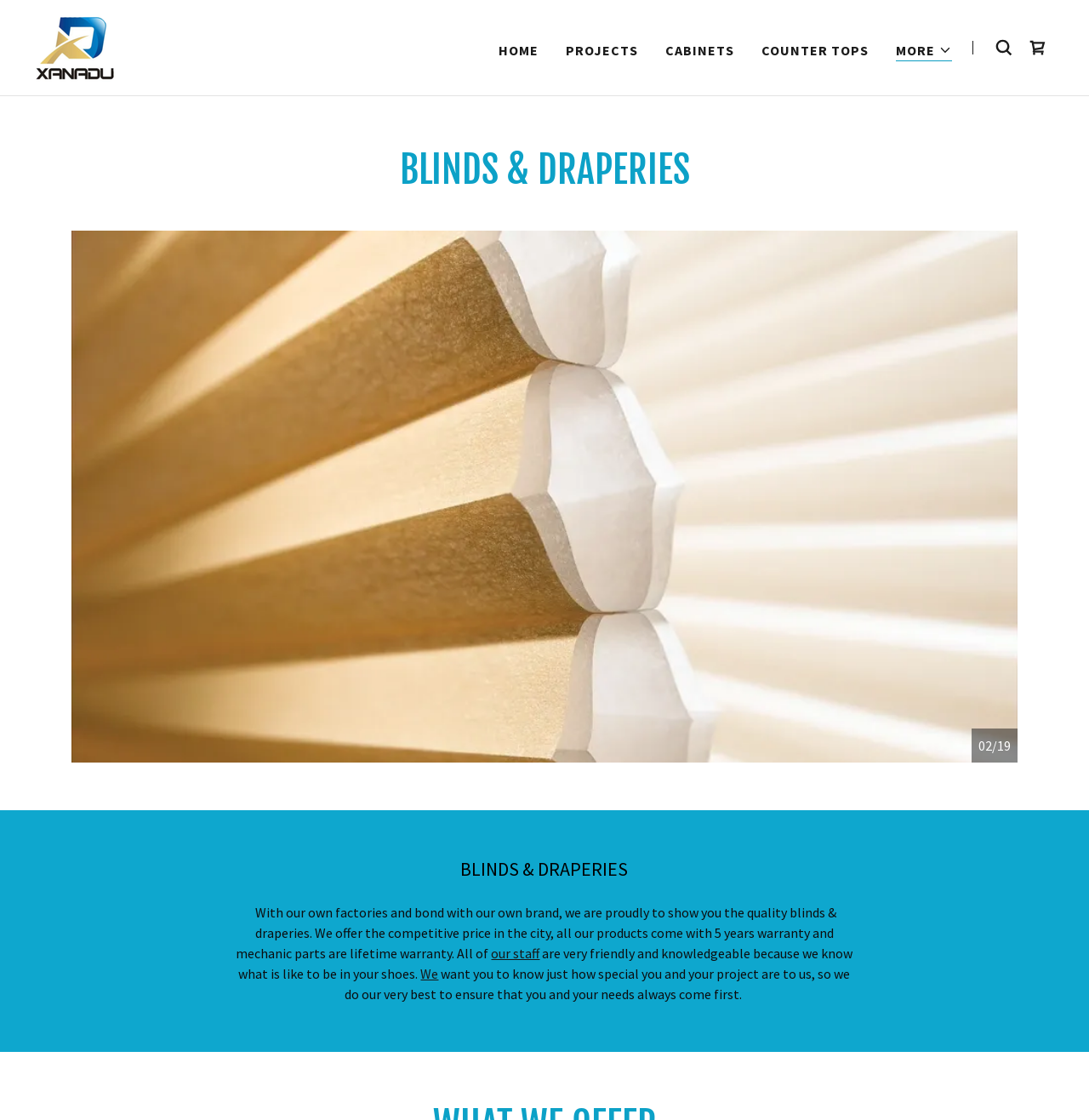Determine the bounding box coordinates for the clickable element to execute this instruction: "View the shopping cart". Provide the coordinates as four float numbers between 0 and 1, i.e., [left, top, right, bottom].

[0.938, 0.027, 0.969, 0.058]